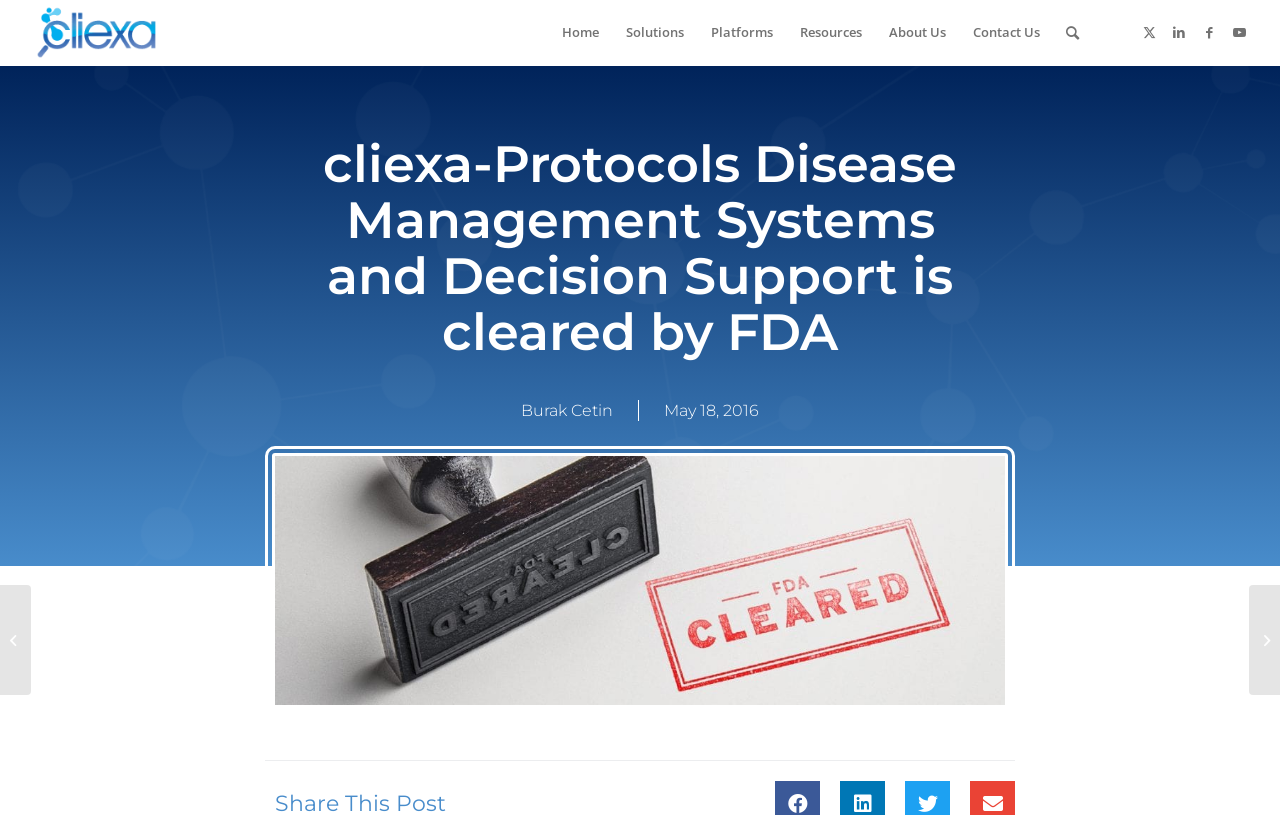Locate the bounding box coordinates of the clickable area to execute the instruction: "Visit the cliexa Twitter page". Provide the coordinates as four float numbers between 0 and 1, represented as [left, top, right, bottom].

[0.886, 0.02, 0.91, 0.057]